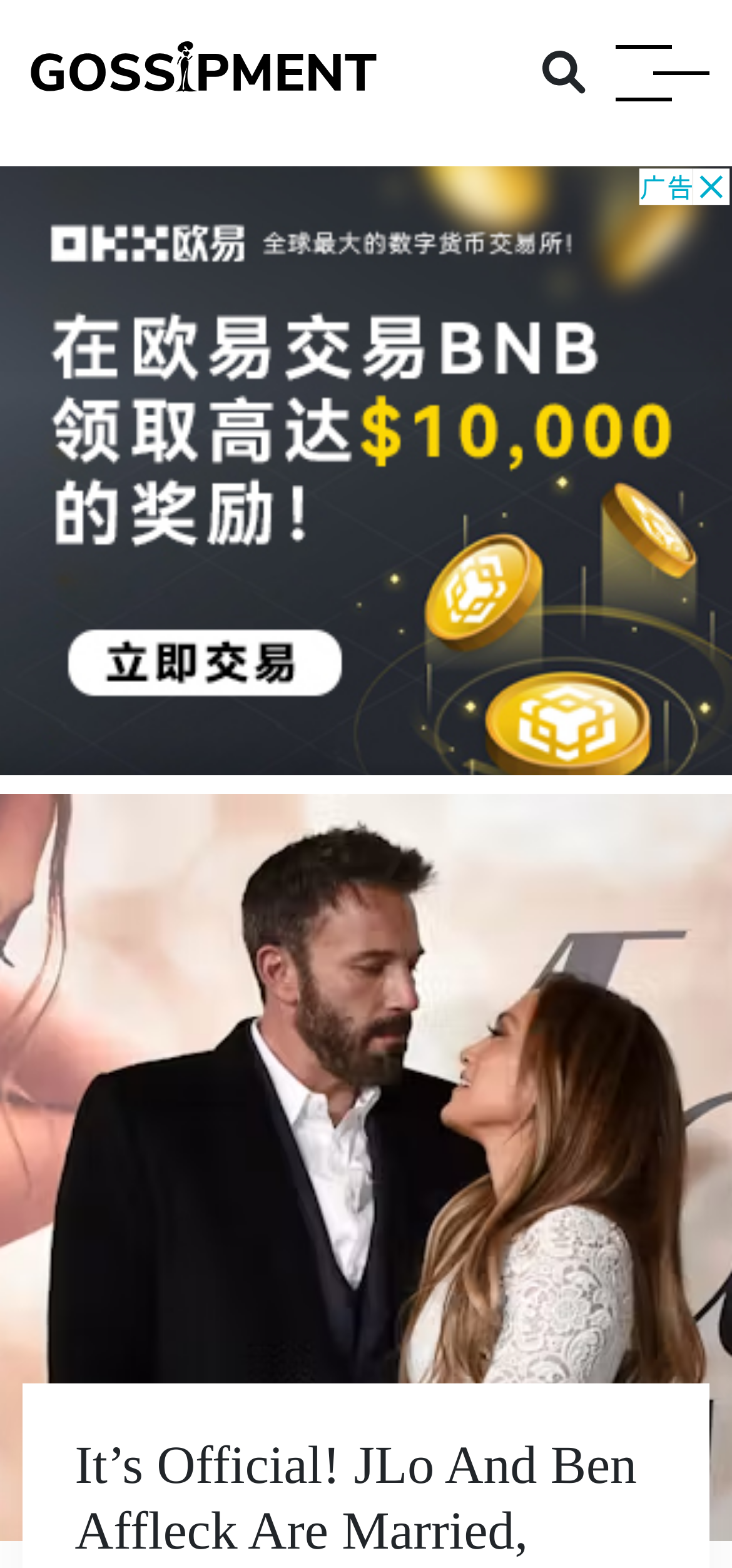Can you find and provide the main heading text of this webpage?

It’s Official! JLo And Ben Affleck Are Married, Singer Confirms